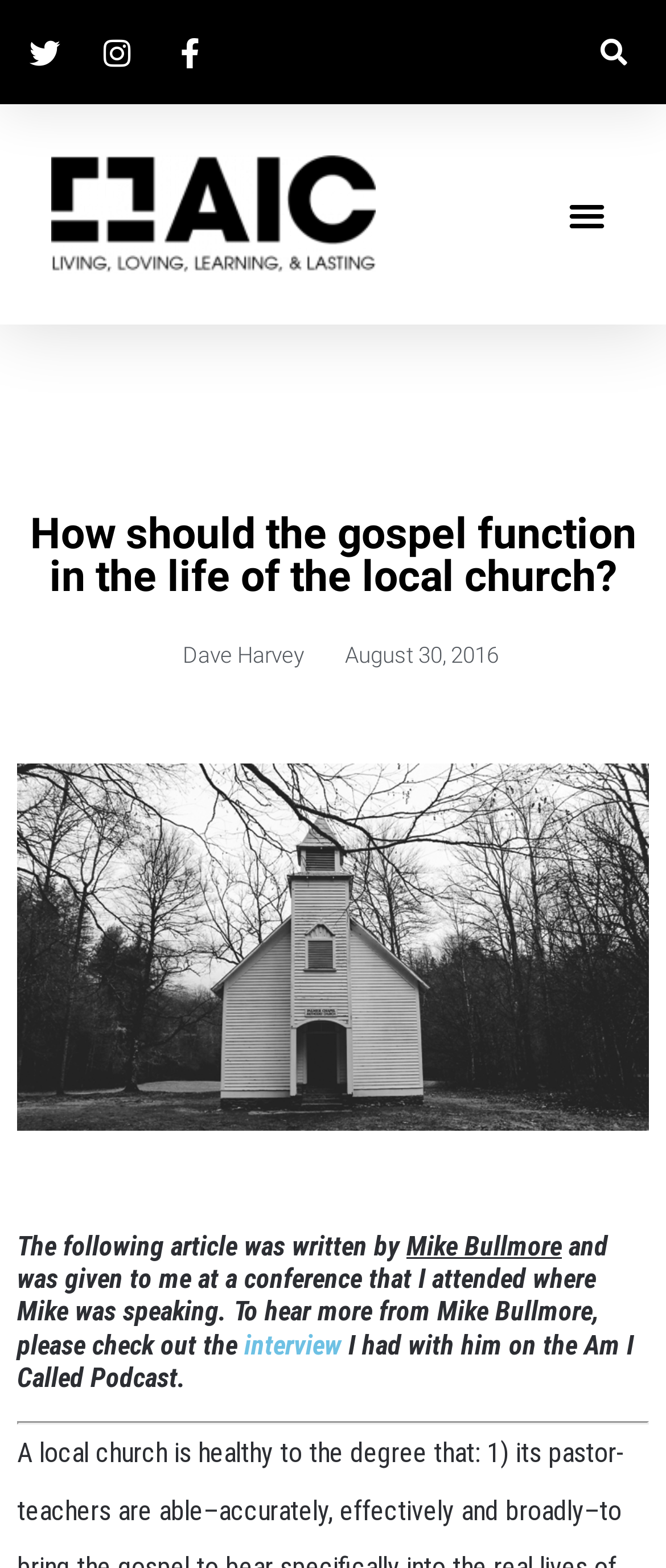Give a concise answer using one word or a phrase to the following question:
What is the date of the article?

August 30, 2016